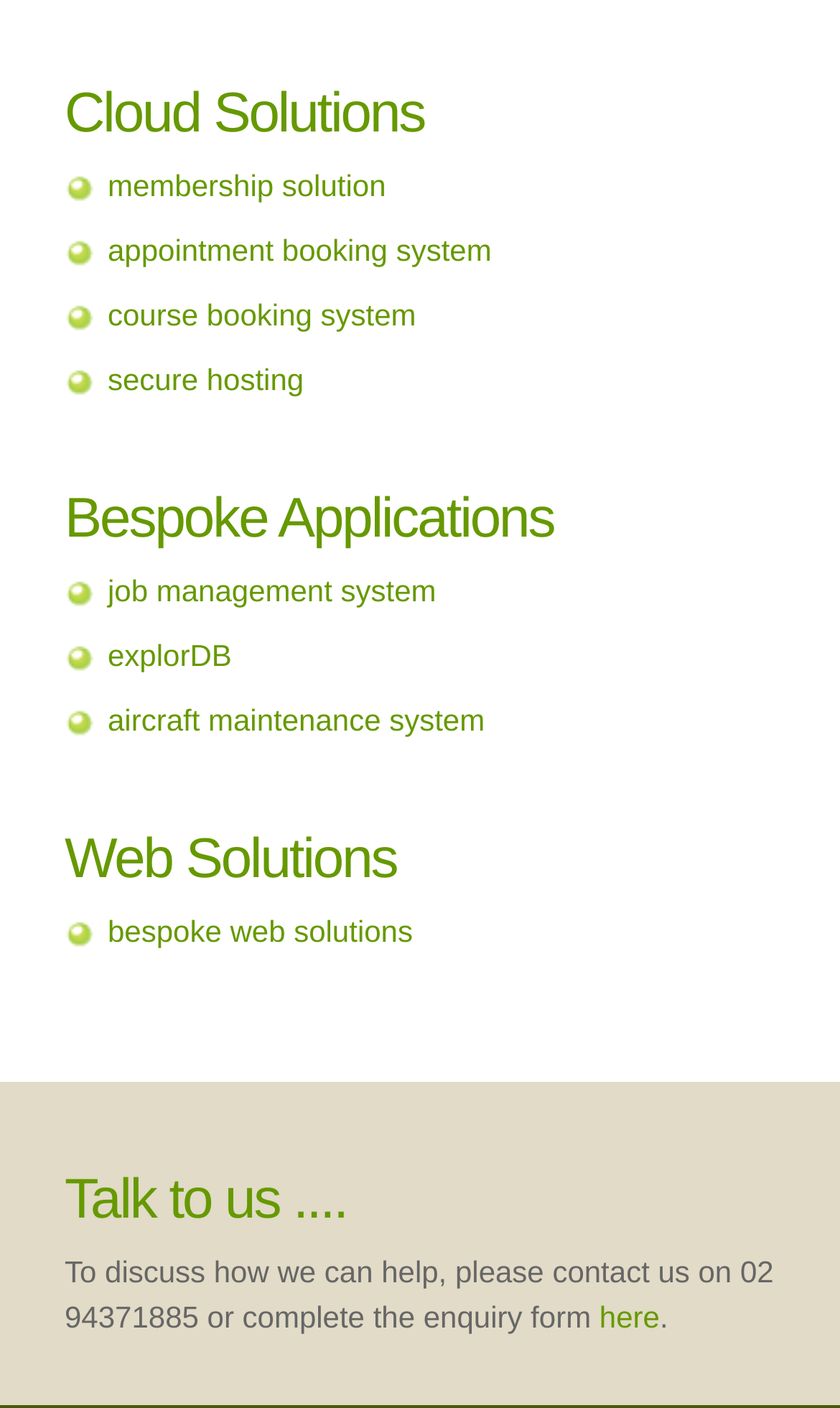Please identify the coordinates of the bounding box for the clickable region that will accomplish this instruction: "Share on Facebook".

None